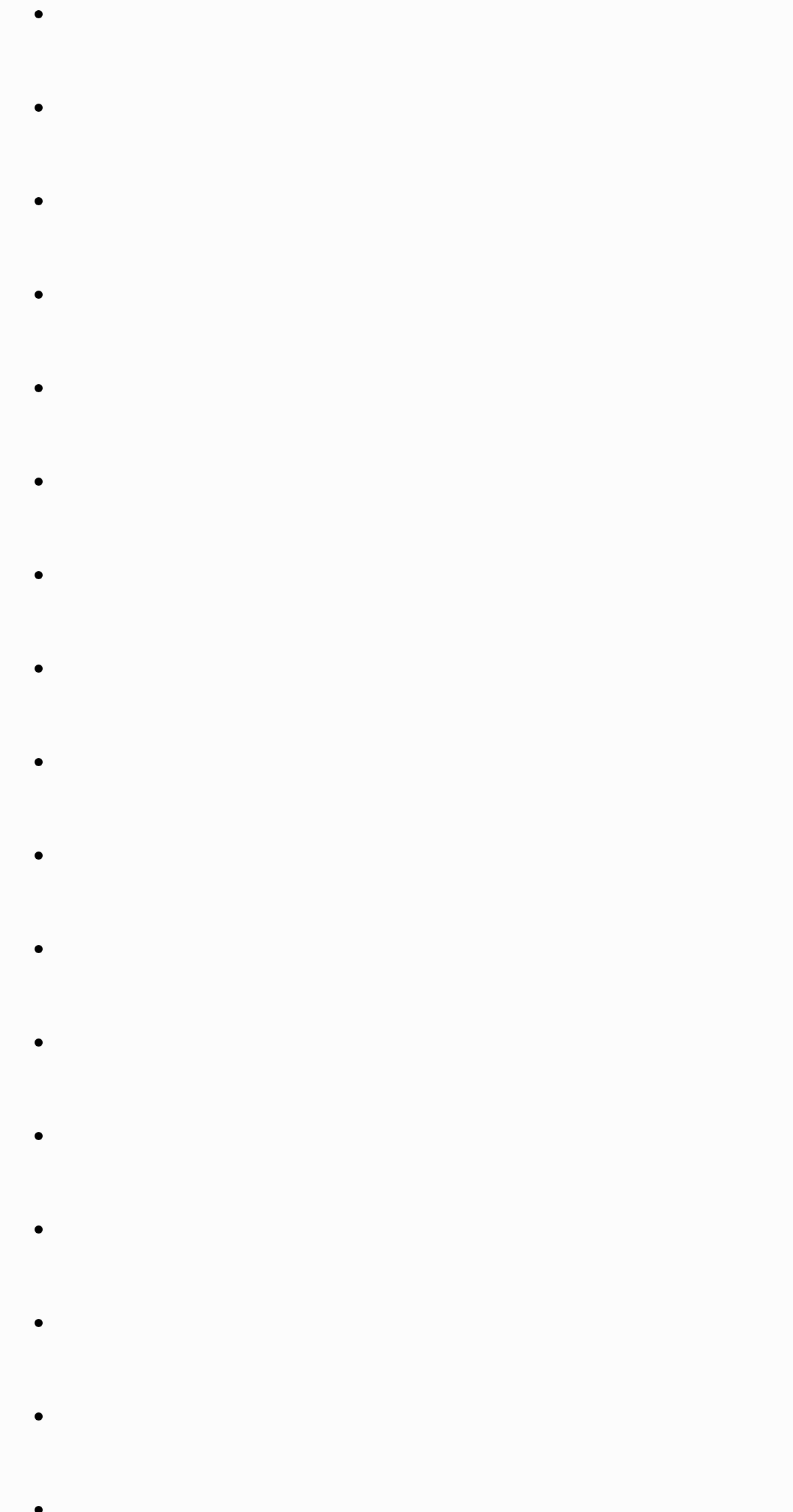Identify the bounding box coordinates for the UI element described as: "title="Barclays Bank"".

[0.082, 0.862, 0.415, 0.884]